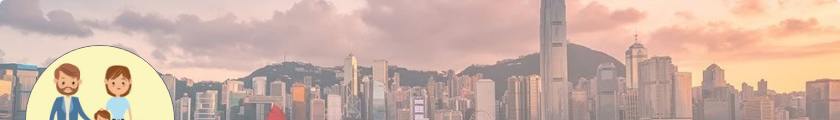Explain the scene depicted in the image, including all details.

The image features a stylized representation of an expat family, consisting of a couple and two children, alongside a stunning backdrop of the Hong Kong skyline during twilight. The family is depicted in a warm and inviting circular graphic, emphasizing a sense of togetherness and warmth. The skyline showcases the iconic buildings of Hong Kong, with a blend of modern architecture and the natural beauty of the surrounding hills. This image visually encapsulates the essence of expatriate life in Hong Kong, highlighting family values and the city’s vibrant atmosphere, ideal for attracting potential domestic helpers to assist this family.